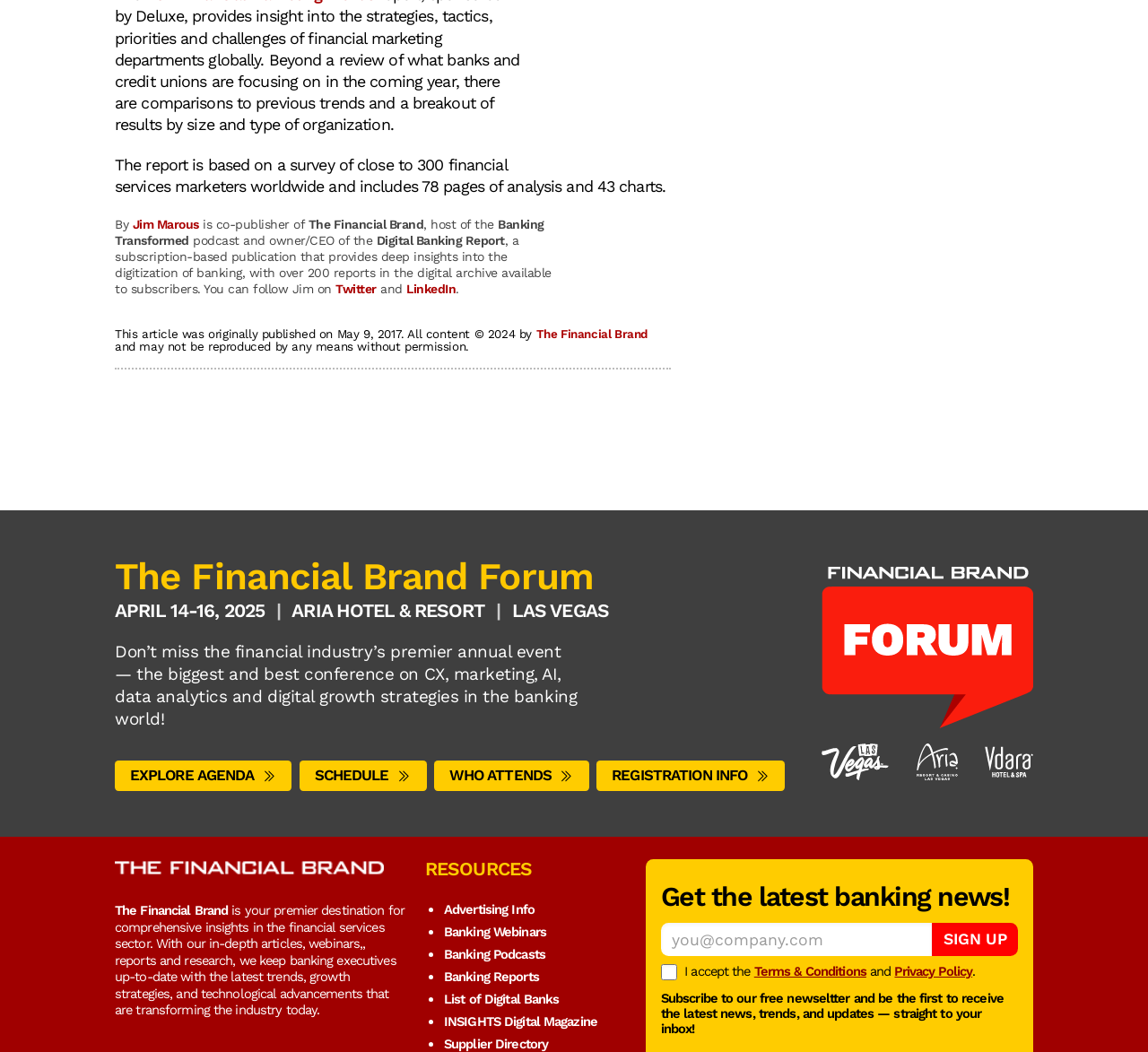Find the coordinates for the bounding box of the element with this description: "List of Digital Banks".

[0.387, 0.942, 0.487, 0.957]